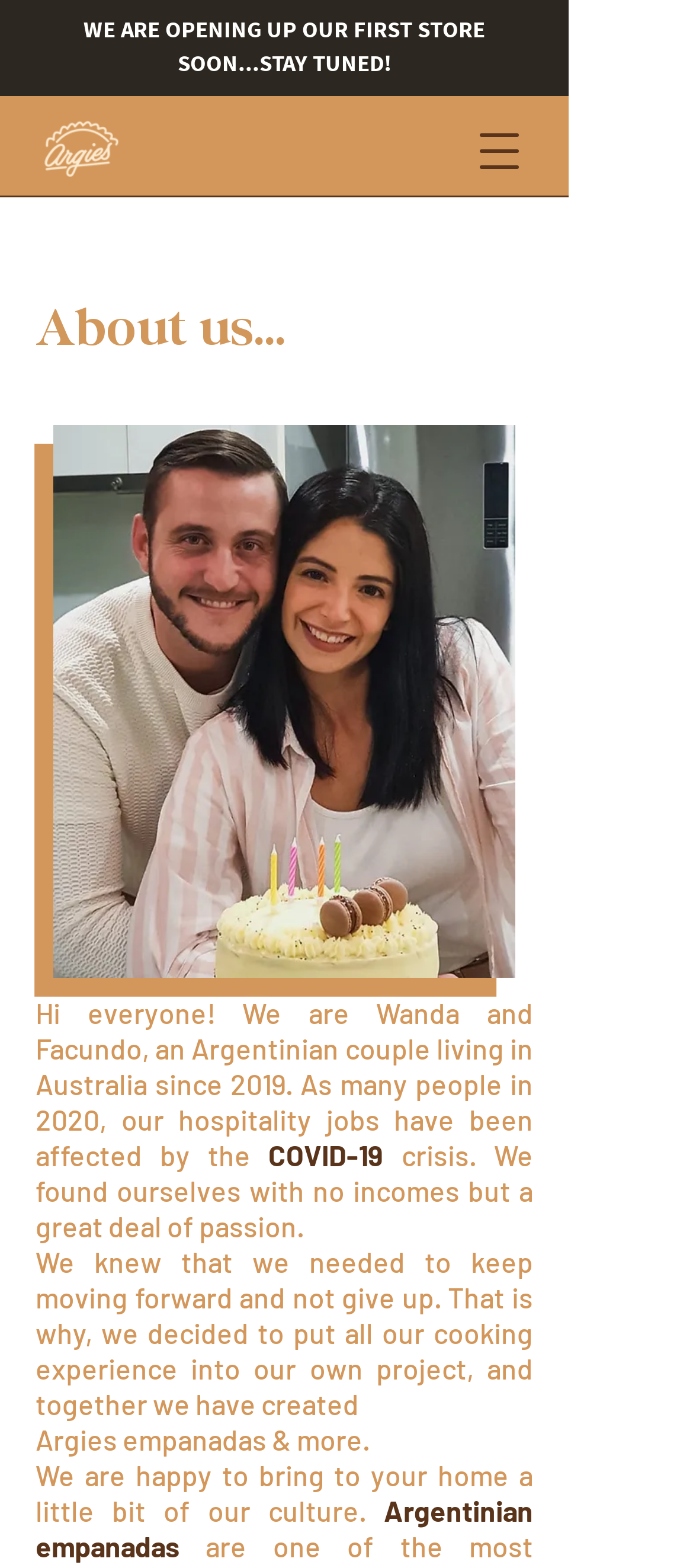What is the occupation of Wanda and Facundo?
Provide a detailed answer to the question using information from the image.

From the StaticText elements, I found the sentence 'As many people in 2020, our hospitality jobs have been affected by the COVID-19 crisis.' which implies that Wanda and Facundo had hospitality jobs.